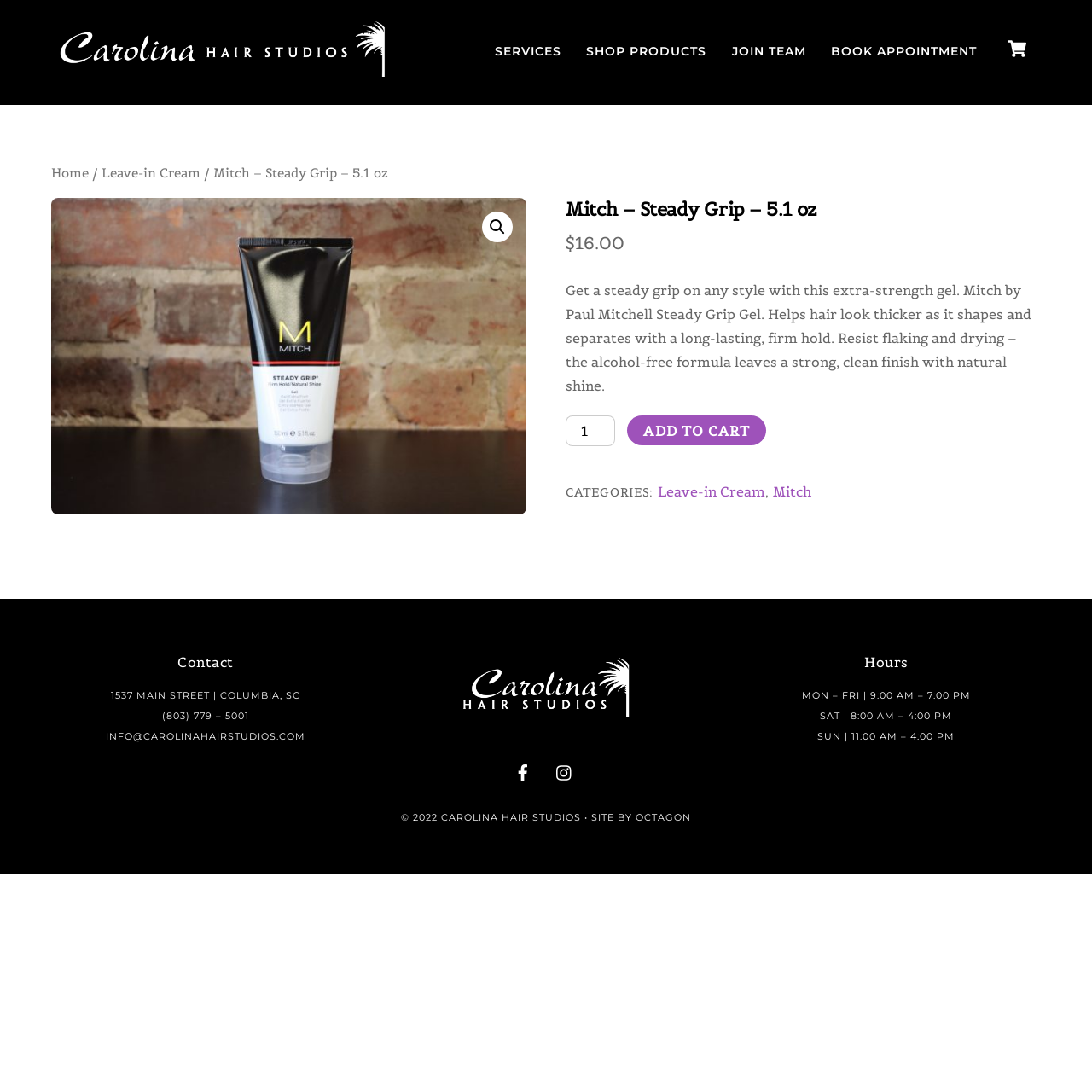Extract the primary heading text from the webpage.

Mitch – Steady Grip – 5.1 oz